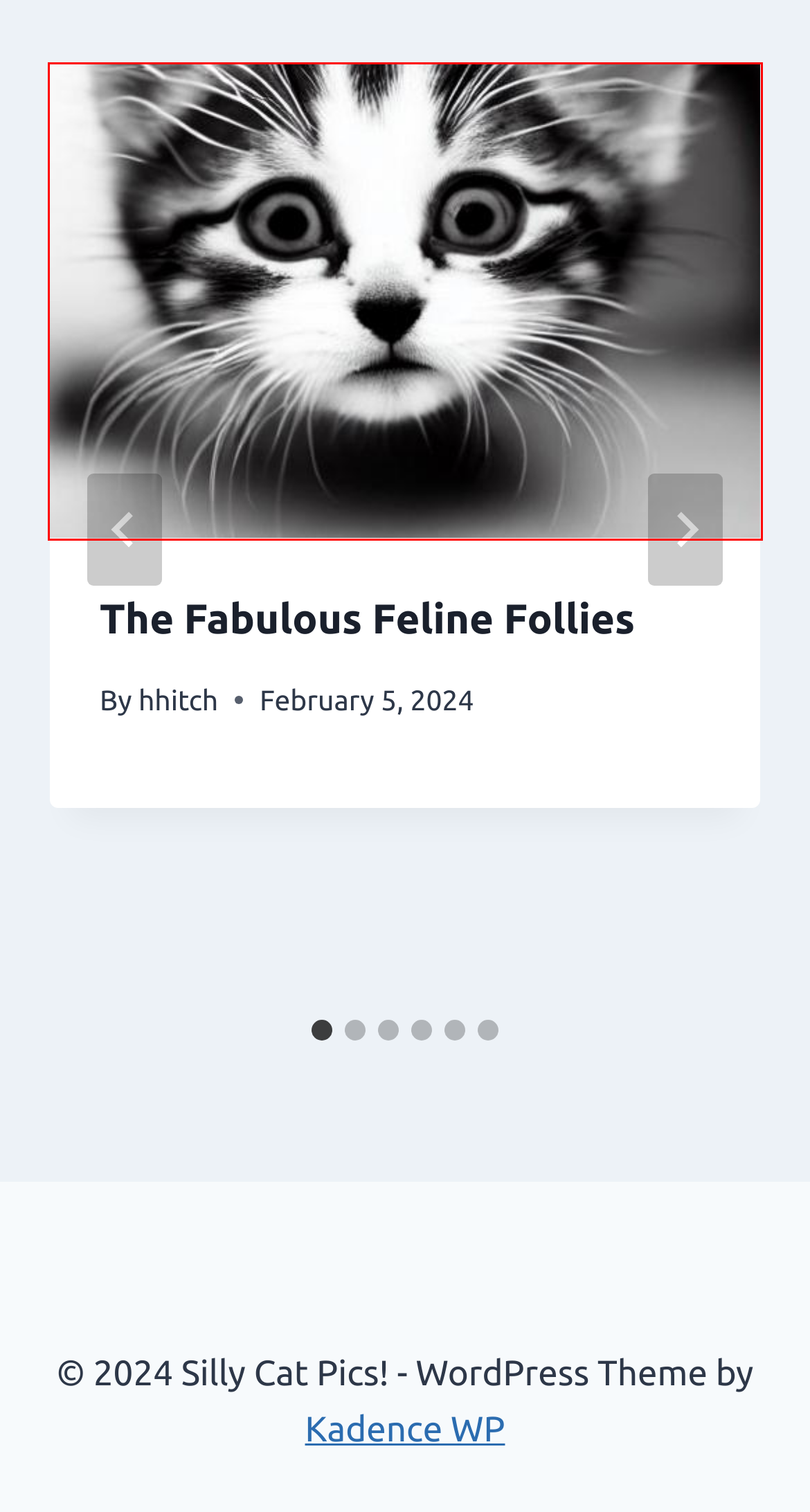Review the screenshot of a webpage which includes a red bounding box around an element. Select the description that best fits the new webpage once the element in the bounding box is clicked. Here are the candidates:
A. Silly Cat Pics! – Just another WordPress site
B. The Mischievous Adventures of Furry Felines – Silly Cat Pics!
C. Kadence WP | Free and Premium WordPress Themes & Plugins
D. mischief – Silly Cat Pics!
E. Silly Pics – Silly Cat Pics!
F. Cuteness Overload: The Whimsical Adventures of Feline Folly – Silly Cat Pics!
G. The Fabulous Feline Follies – Silly Cat Pics!
H. hhitch – Silly Cat Pics!

G